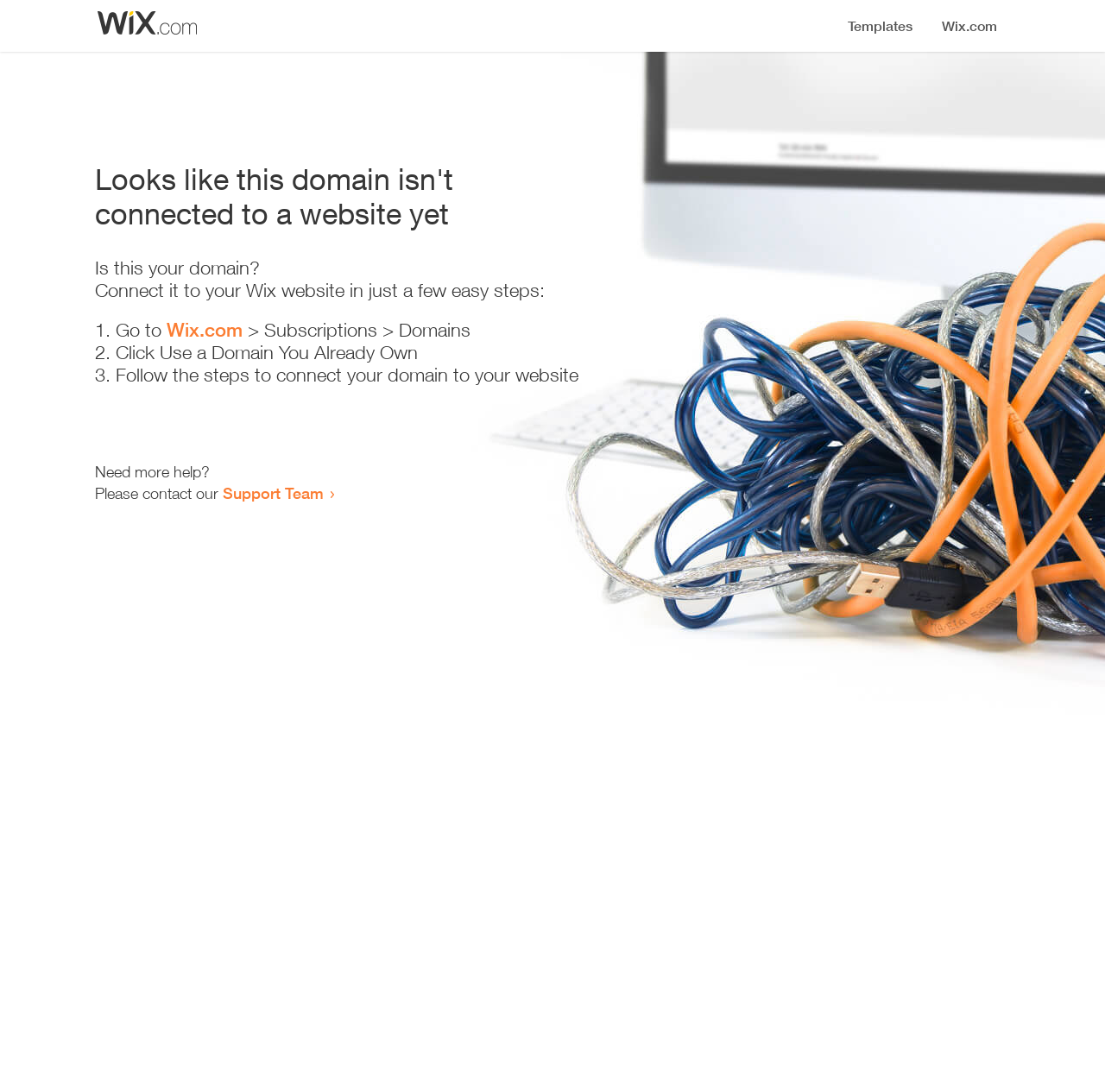Provide the bounding box coordinates of the UI element that matches the description: "Support Team".

[0.202, 0.443, 0.293, 0.46]